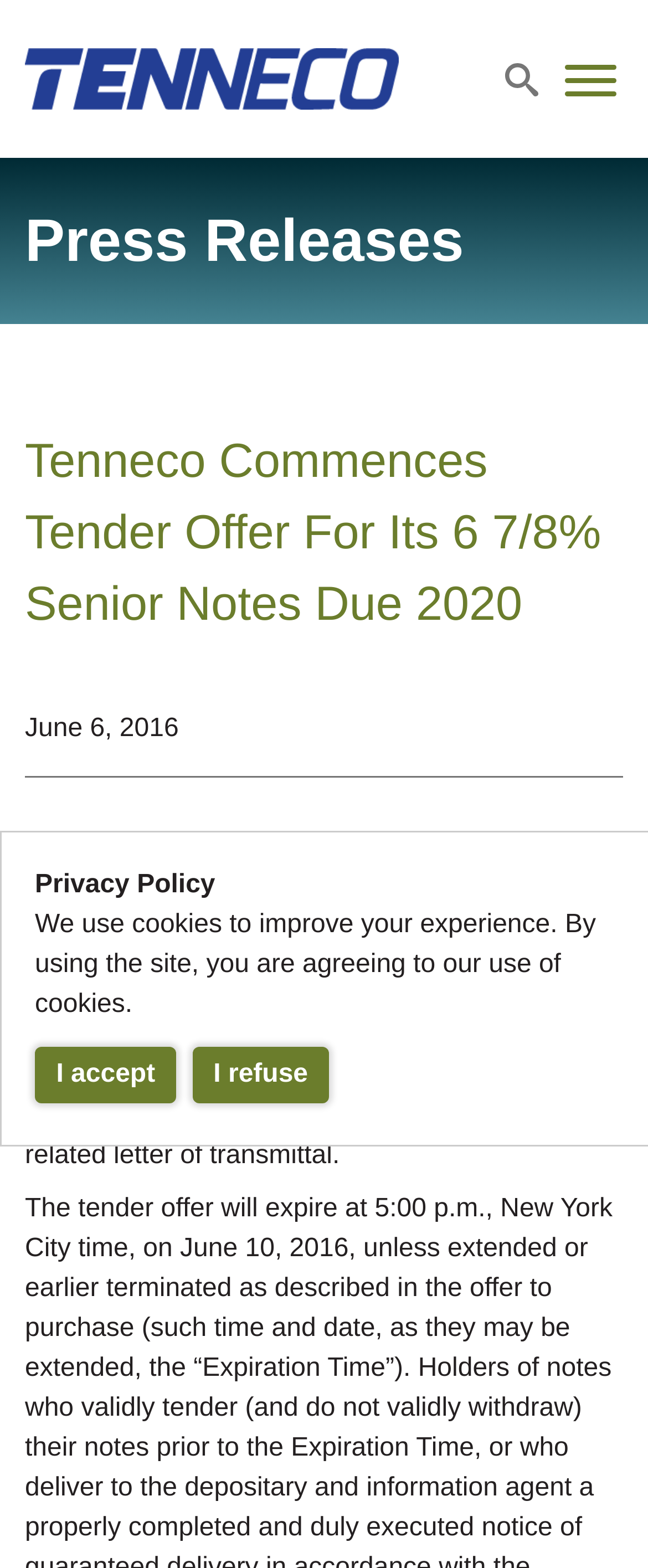Please locate the bounding box coordinates of the region I need to click to follow this instruction: "Click the GET A QUOTE link".

None